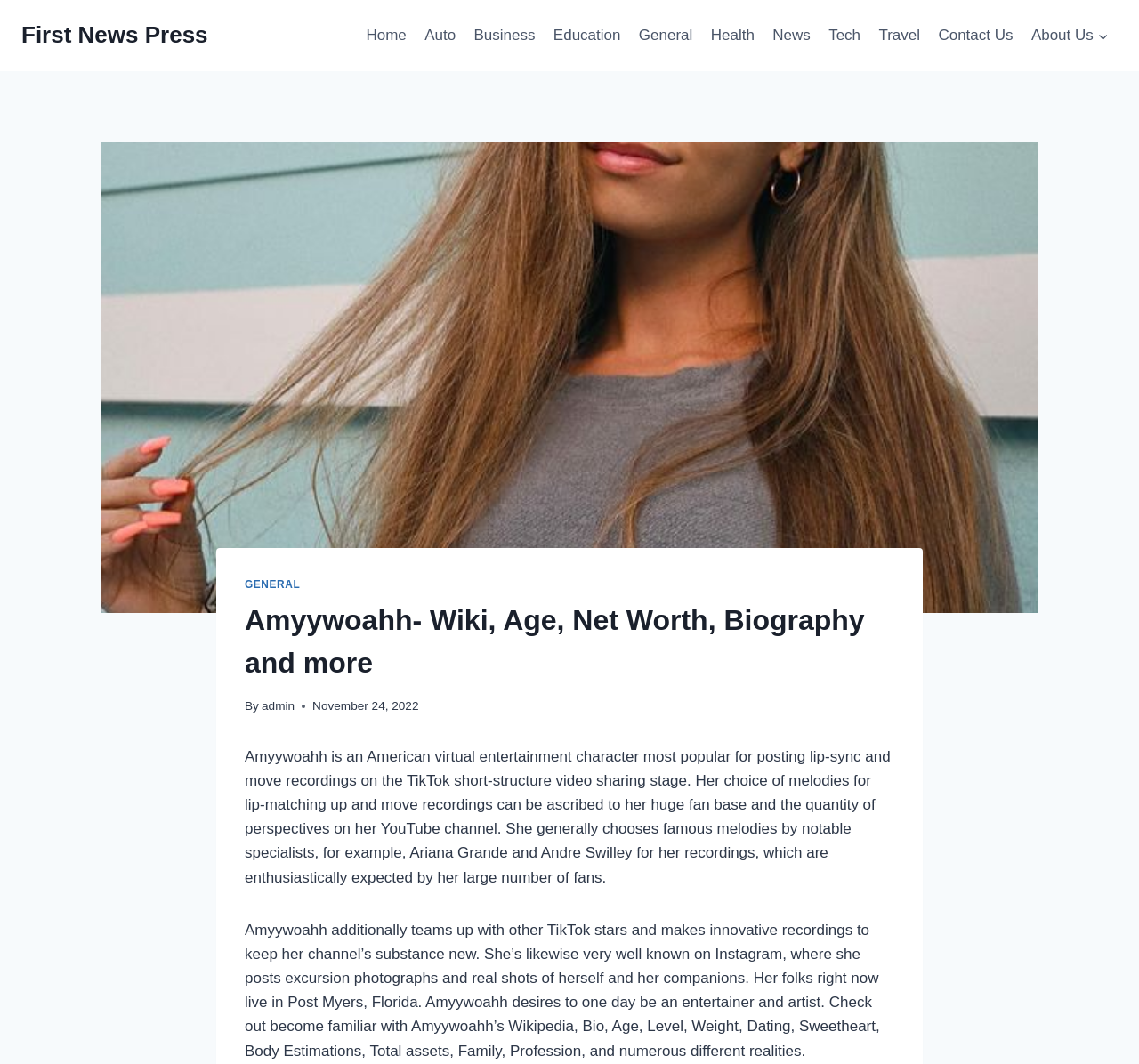Specify the bounding box coordinates of the region I need to click to perform the following instruction: "Click on the 'Contact Us' link". The coordinates must be four float numbers in the range of 0 to 1, i.e., [left, top, right, bottom].

[0.816, 0.014, 0.897, 0.053]